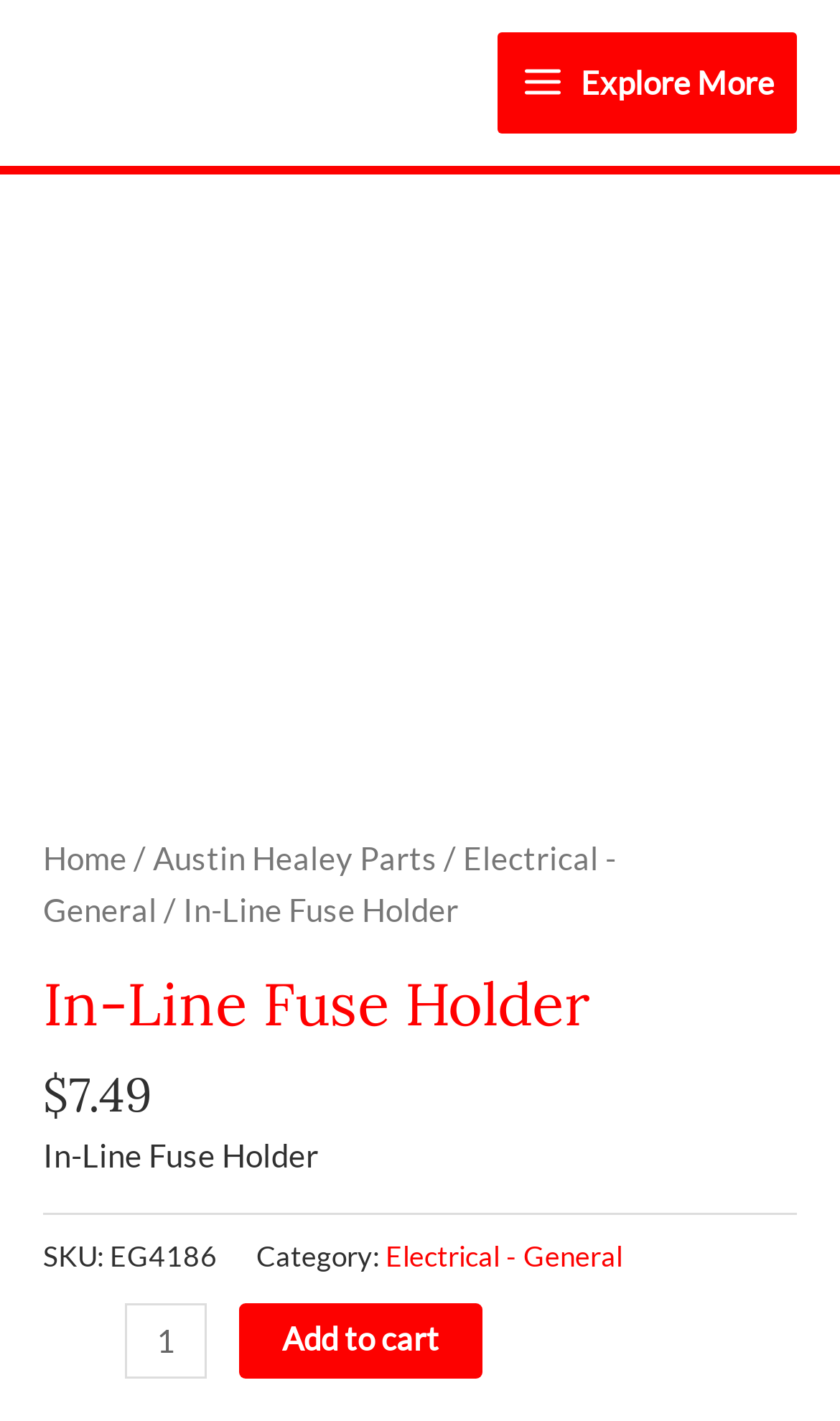Please give the bounding box coordinates of the area that should be clicked to fulfill the following instruction: "Explore more". The coordinates should be in the format of four float numbers from 0 to 1, i.e., [left, top, right, bottom].

[0.593, 0.022, 0.949, 0.094]